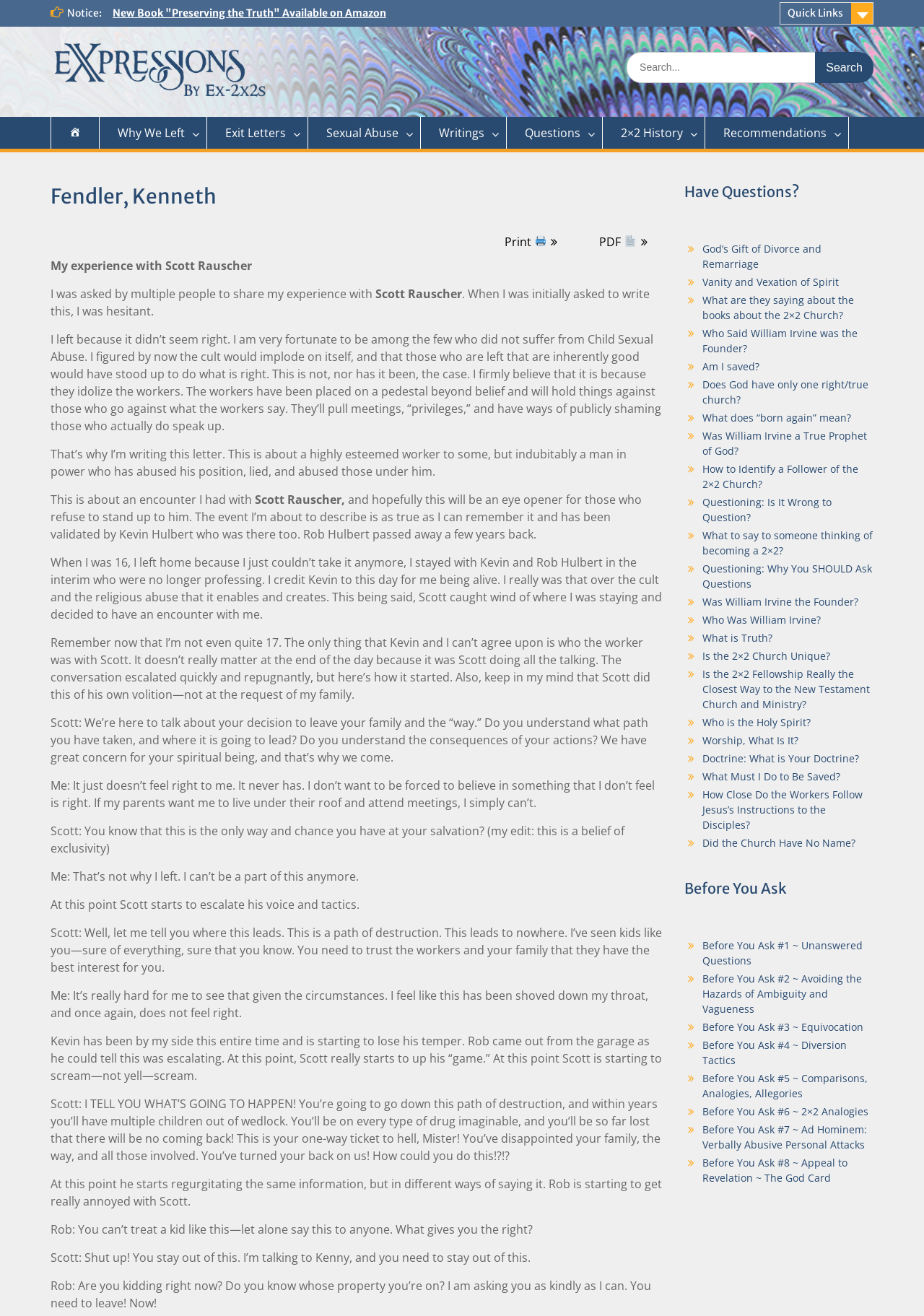Pinpoint the bounding box coordinates of the element you need to click to execute the following instruction: "Search for something". The bounding box should be represented by four float numbers between 0 and 1, in the format [left, top, right, bottom].

[0.678, 0.039, 0.945, 0.063]